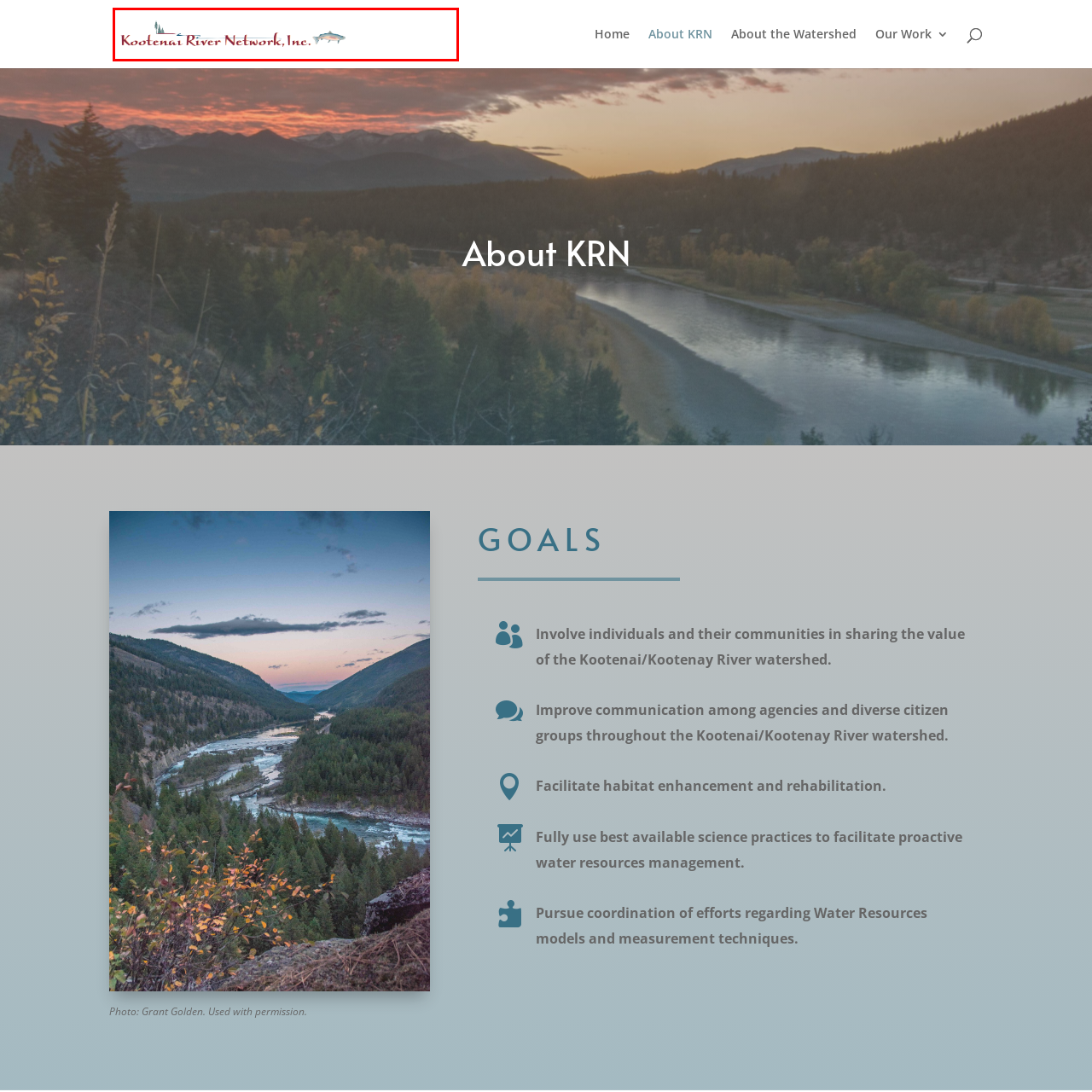What is the focus of the Kootenai River Network's conservation efforts?
Inspect the part of the image highlighted by the red bounding box and give a detailed answer to the question.

The caption states that the network is committed to 'preserving and promoting the ecological integrity of the Kootenai/Kootenay River watershed', which implies that the focus of their conservation efforts is on maintaining the ecological balance of the river watershed.